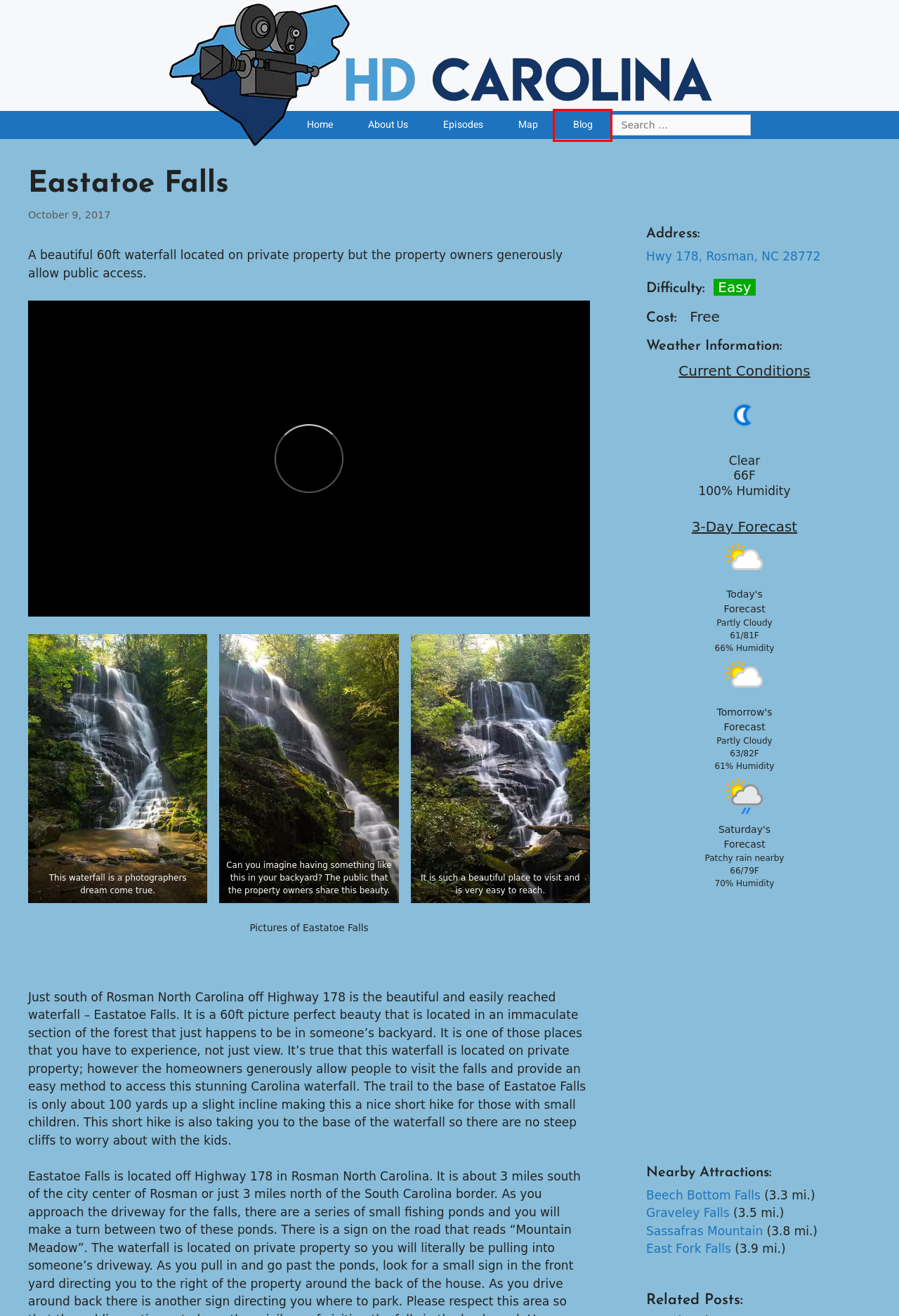Observe the provided screenshot of a webpage with a red bounding box around a specific UI element. Choose the webpage description that best fits the new webpage after you click on the highlighted element. These are your options:
A. East Fork Falls – HD Carolina
B. Beech Bottom Falls – HD Carolina
C. Graveley Falls – HD Carolina
D. Sassafras Mountain – HD Carolina
E. HD Carolina - BLOG Articles
F. Episodes – HD Carolina
G. Map – HD Carolina
H. About Us – HD Carolina

E